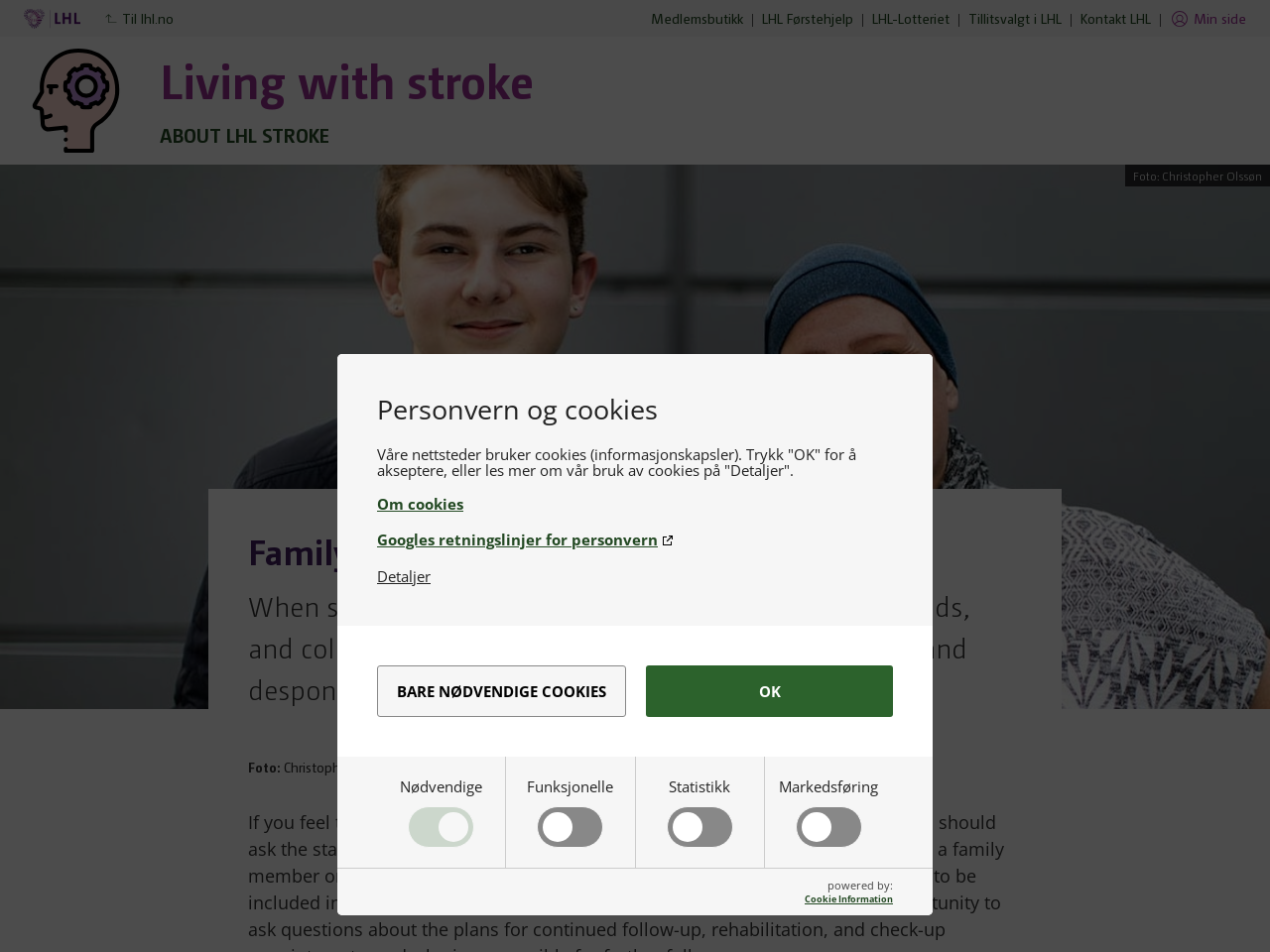Create a detailed summary of the webpage's content and design.

The webpage is focused on the topic of "Chapter 9: Family members" and appears to be part of a larger website about stroke and its effects on individuals and their loved ones. 

At the top of the page, there is a navigation menu with links to various sections of the website, including "Til lhl.no", "Medlemsbutikk", and "Kontakt LHL". Below this menu, there is a prominent heading "Living with stroke" with a link to a related page.

The main content of the page is divided into two sections. On the left side, there is a large image of family members after a stroke, with a caption "Foto: Christopher Olssøn" at the bottom. On the right side, there is a heading "Family members" followed by a paragraph of text that discusses how a stroke affects family, friends, and colleagues, and how people handle emotions differently.

At the top right corner of the page, there is a dialog box with information about cookies and privacy, including links to more information and a button to accept or decline cookies. Below this dialog box, there is a navigation menu with links to various sections of the website.

Near the bottom of the page, there are several checkboxes for managing cookies, including options for necessary, functional, statistical, and marketing cookies. There is also a link to "Cookie Information" and a statement "powered by: Cookie Information".